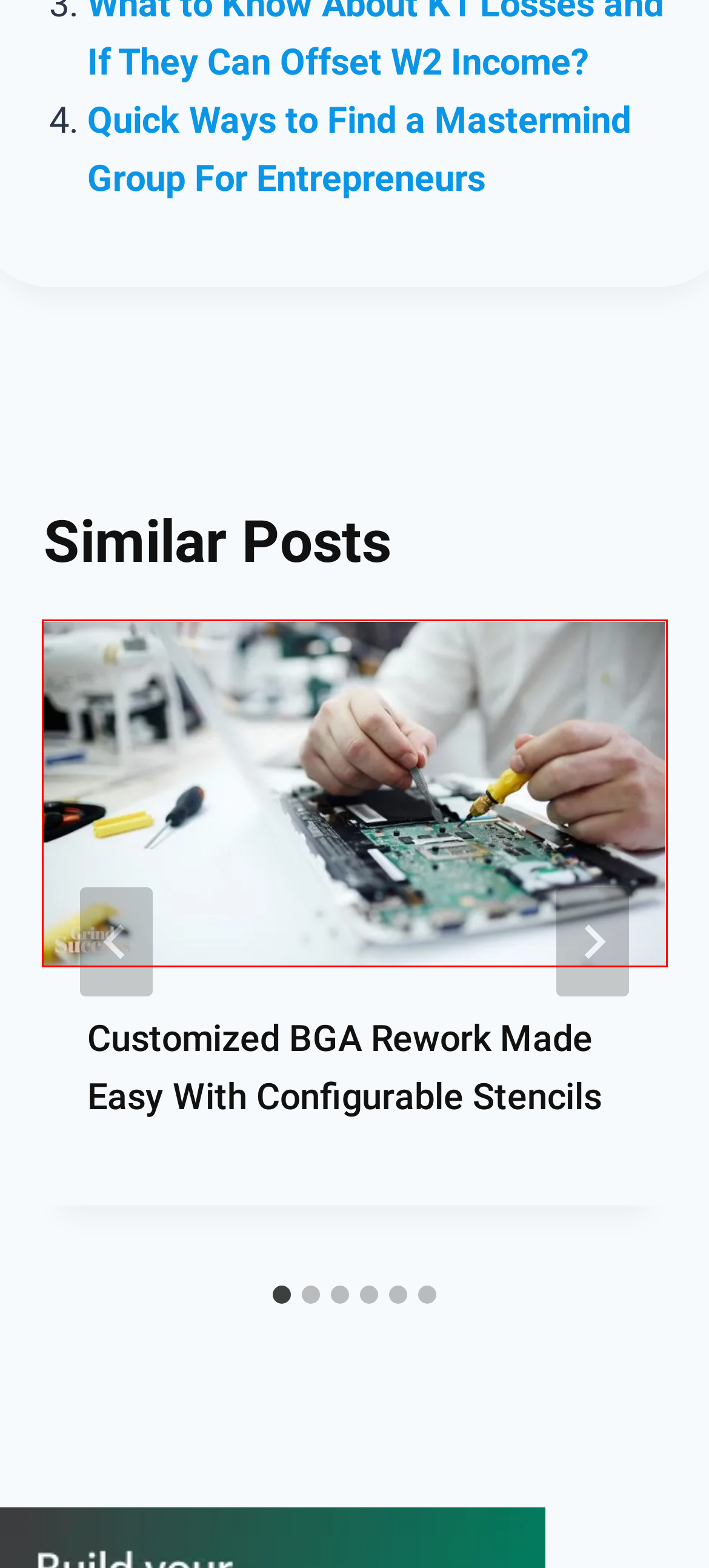Examine the screenshot of a webpage with a red bounding box around an element. Then, select the webpage description that best represents the new page after clicking the highlighted element. Here are the descriptions:
A. Get The Best Air Track Features At A Sensible Cost
B. Blog
C. Quick Ways to Find a Mastermind Group For Entrepreneurs
D. Why Companies Choose To Buy Followers For Instagram
E. Customized BGA Rework Made Easy with Configurable Stencils
F. Corporate Legal Services - Commercial & Business Legal Help | Axiom
G. 6 Tips to Hold an Efficient Office Meeting in [2023]
H. Lifestyle Choices You Can Make That Will Increase Happiness

E